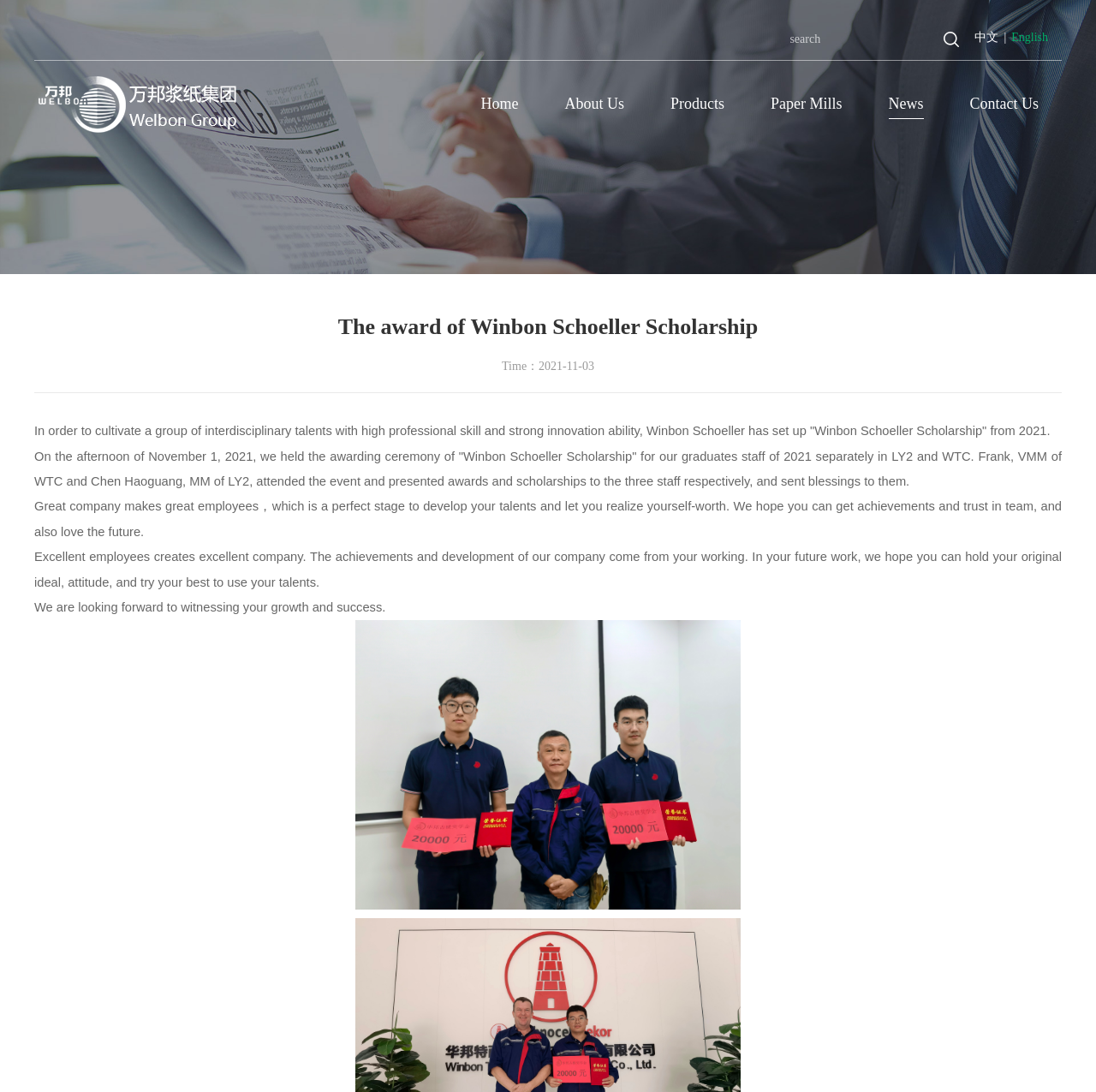With reference to the image, please provide a detailed answer to the following question: What is the main topic of the news article?

The main topic of the news article is the Winbon Schoeller Scholarship, which is evident from the heading 'The award of Winbon Schoeller Scholarship' and the subsequent paragraphs describing the scholarship and its awarding ceremony.